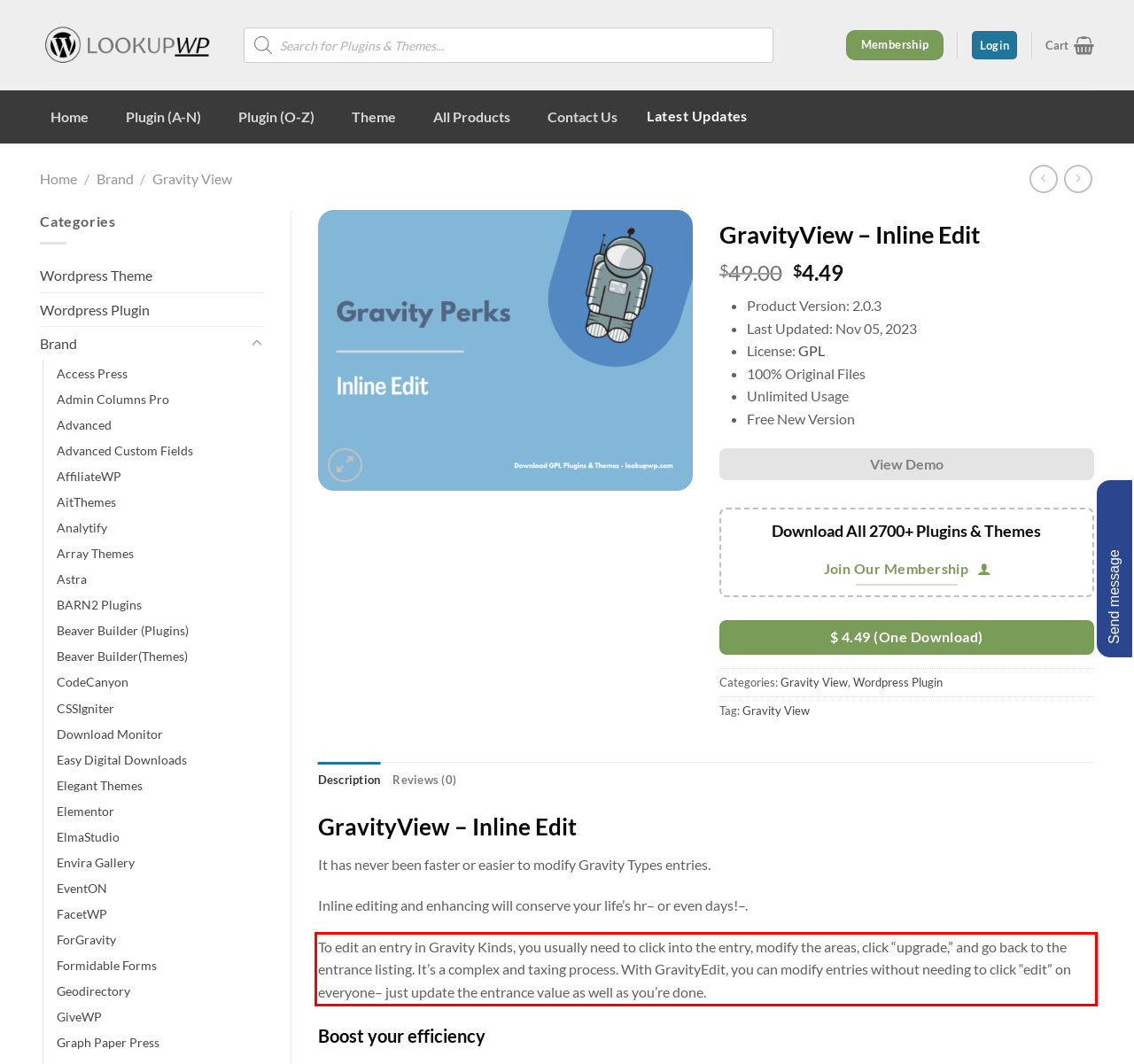From the given screenshot of a webpage, identify the red bounding box and extract the text content within it.

To edit an entry in Gravity Kinds, you usually need to click into the entry, modify the areas, click “upgrade,” and go back to the entrance listing. It’s a complex and taxing process. With GravityEdit, you can modify entries without needing to click “edit” on everyone– just update the entrance value as well as you’re done.